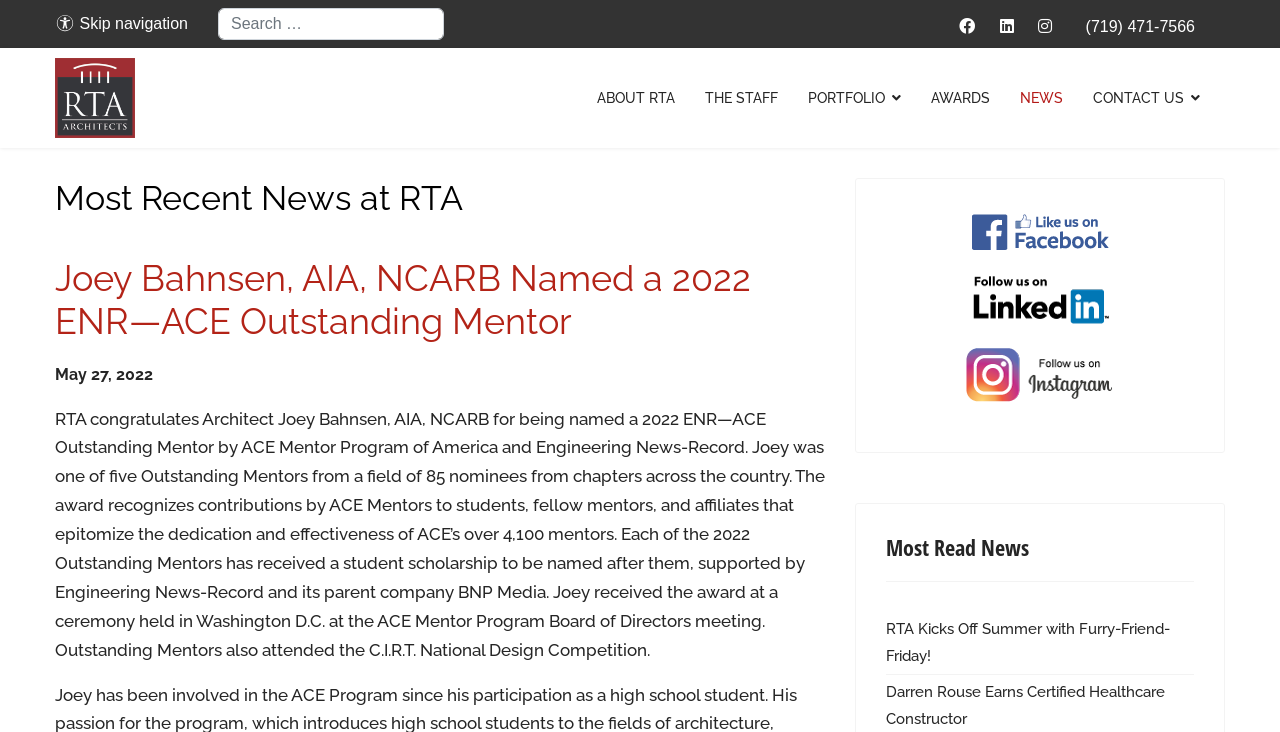Identify the bounding box for the element characterized by the following description: "alt="follow us on Instagram link"".

[0.692, 0.469, 0.933, 0.555]